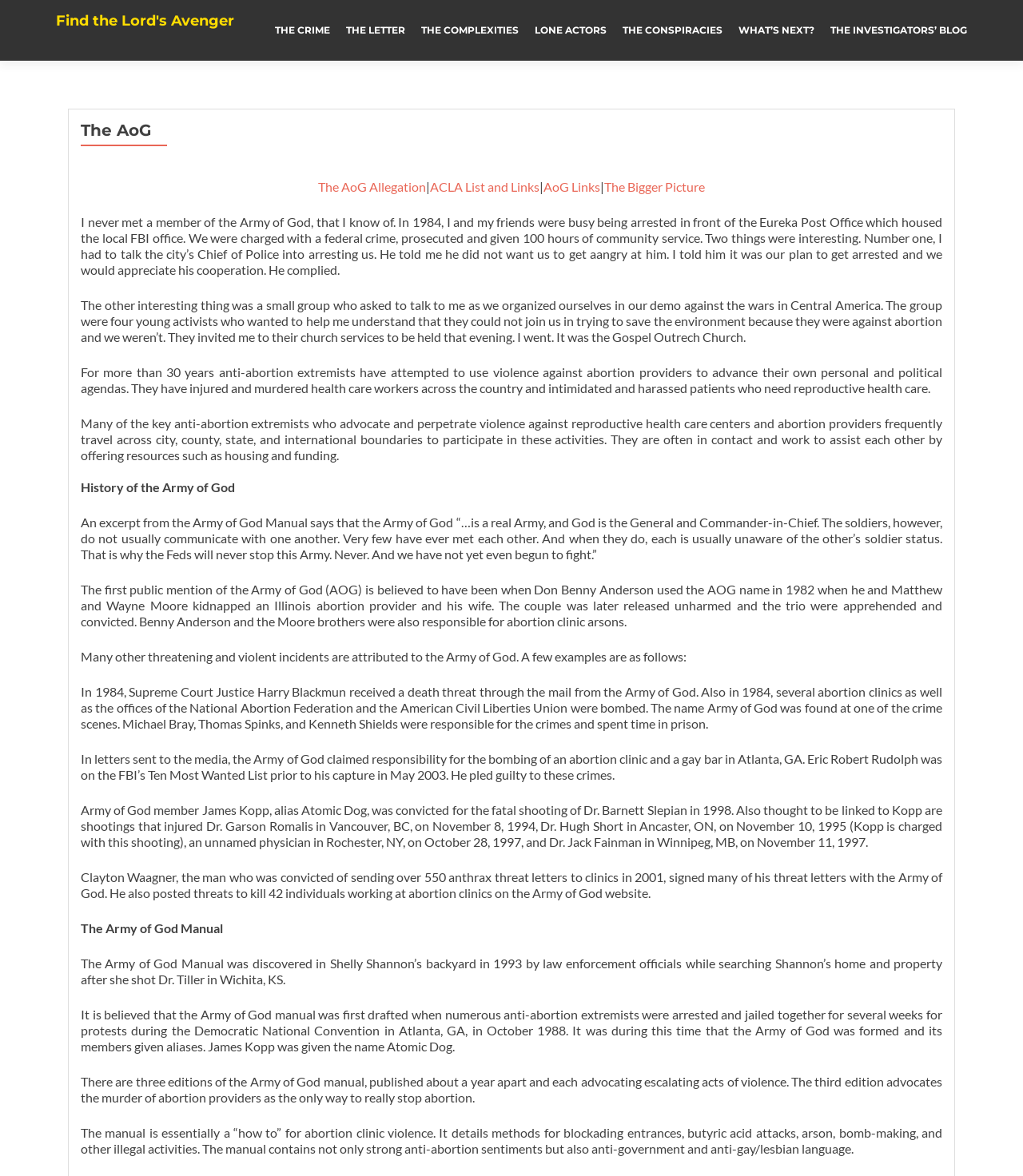What is the name of the church mentioned in the text?
Please analyze the image and answer the question with as much detail as possible.

The text mentions that the author attended a church service at the Gospel Outrech Church, where they met with anti-abortion activists.